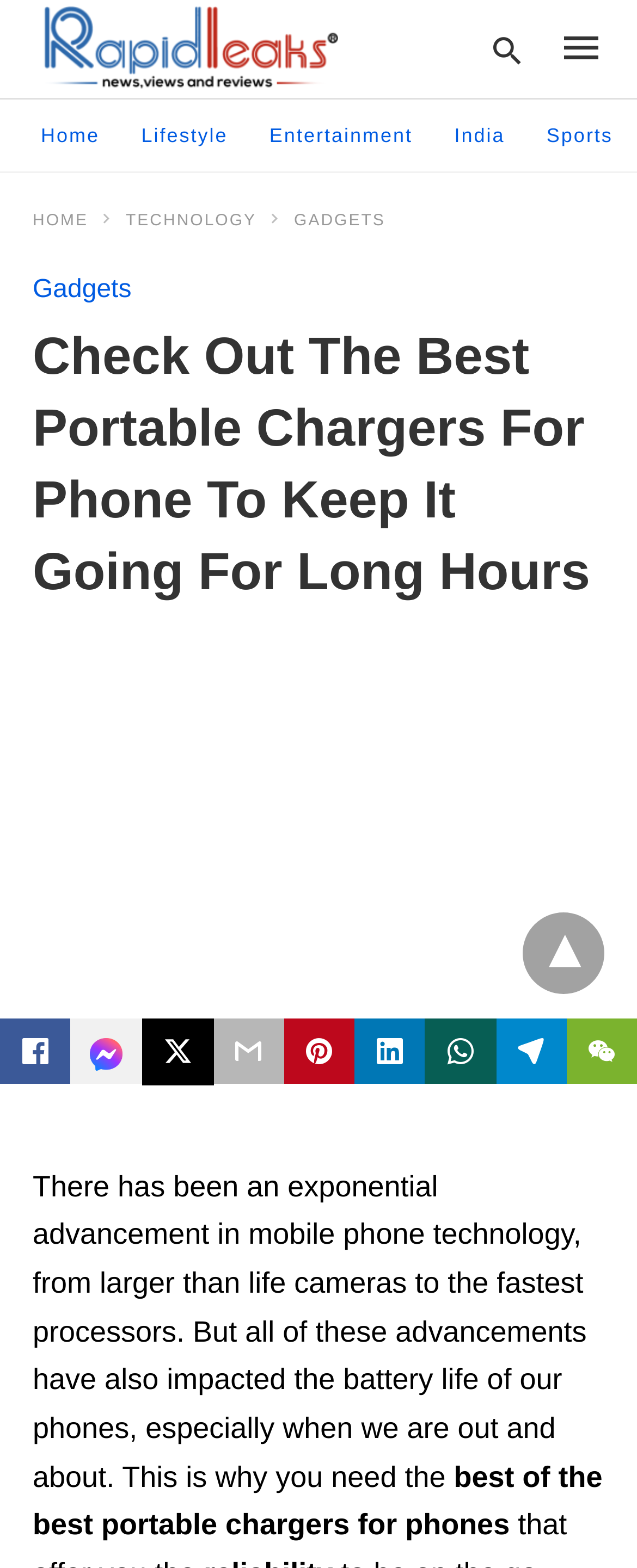From the webpage screenshot, predict the bounding box coordinates (top-left x, top-left y, bottom-right x, bottom-right y) for the UI element described here: parent_node: Home title="back to top"

[0.821, 0.582, 0.949, 0.634]